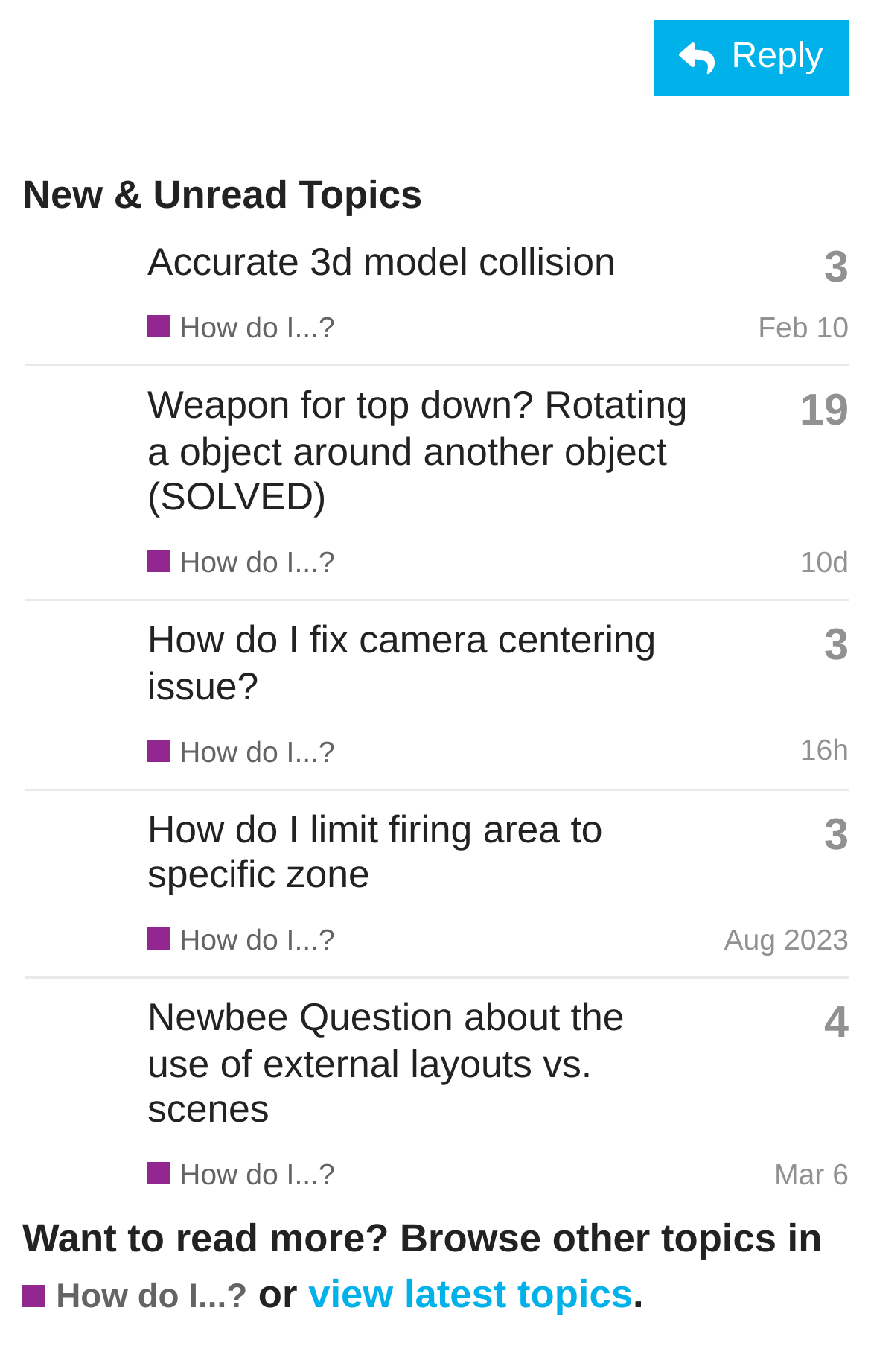How many replies does the third topic have?
Based on the screenshot, provide your answer in one word or phrase.

3